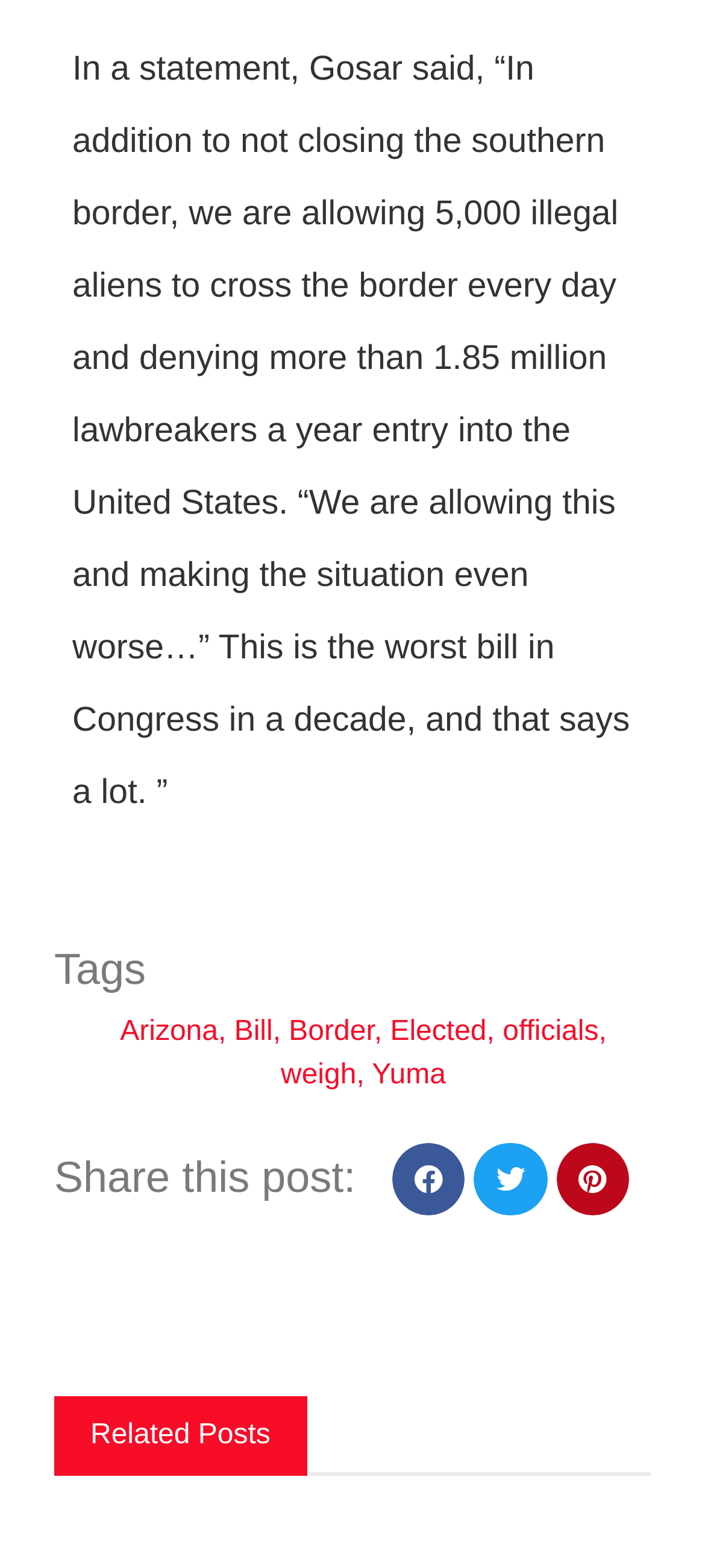How many social media platforms can you share this post on?
Using the picture, provide a one-word or short phrase answer.

3